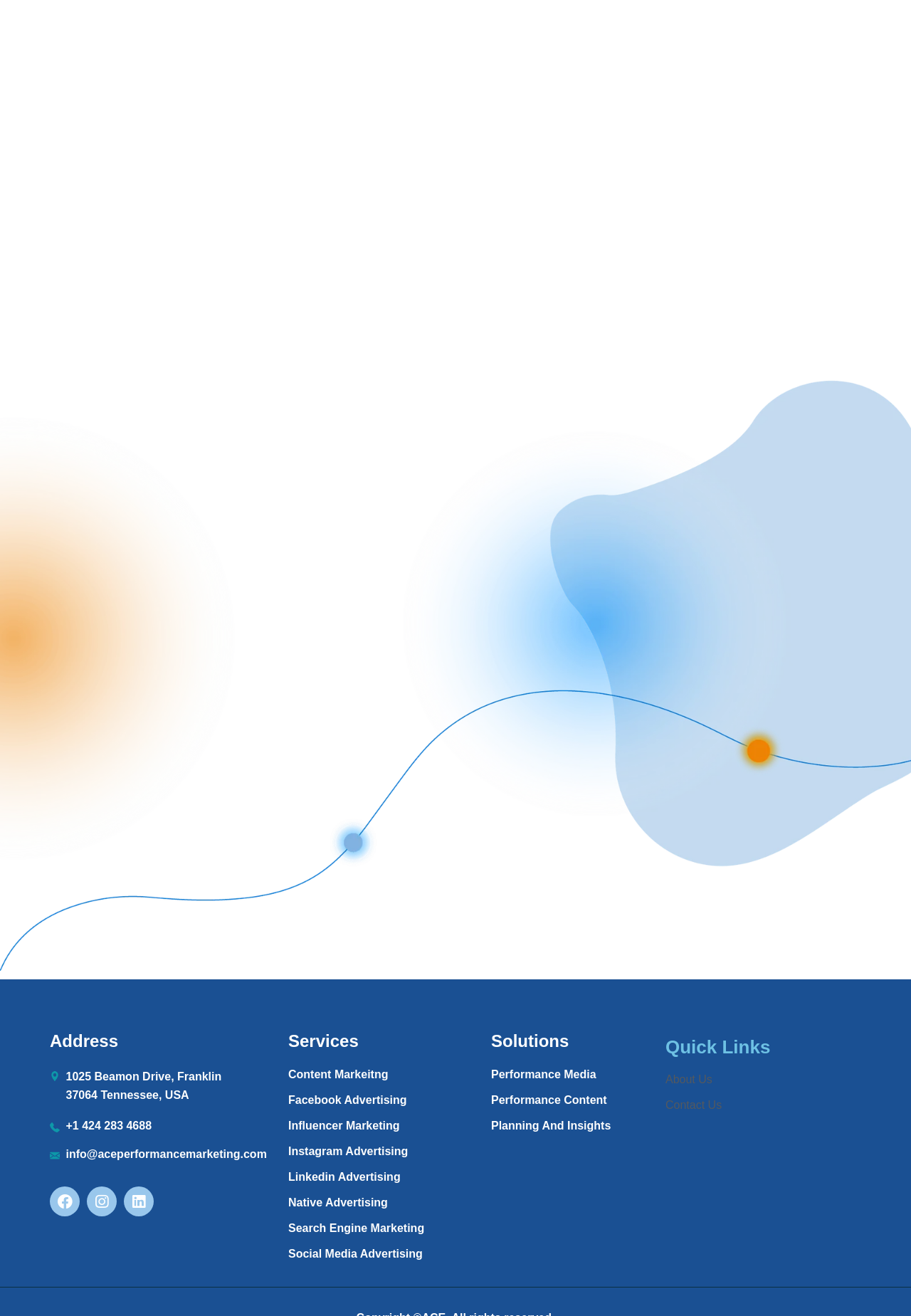Identify the bounding box coordinates of the clickable region necessary to fulfill the following instruction: "Explore performance media solutions". The bounding box coordinates should be four float numbers between 0 and 1, i.e., [left, top, right, bottom].

[0.539, 0.811, 0.723, 0.823]